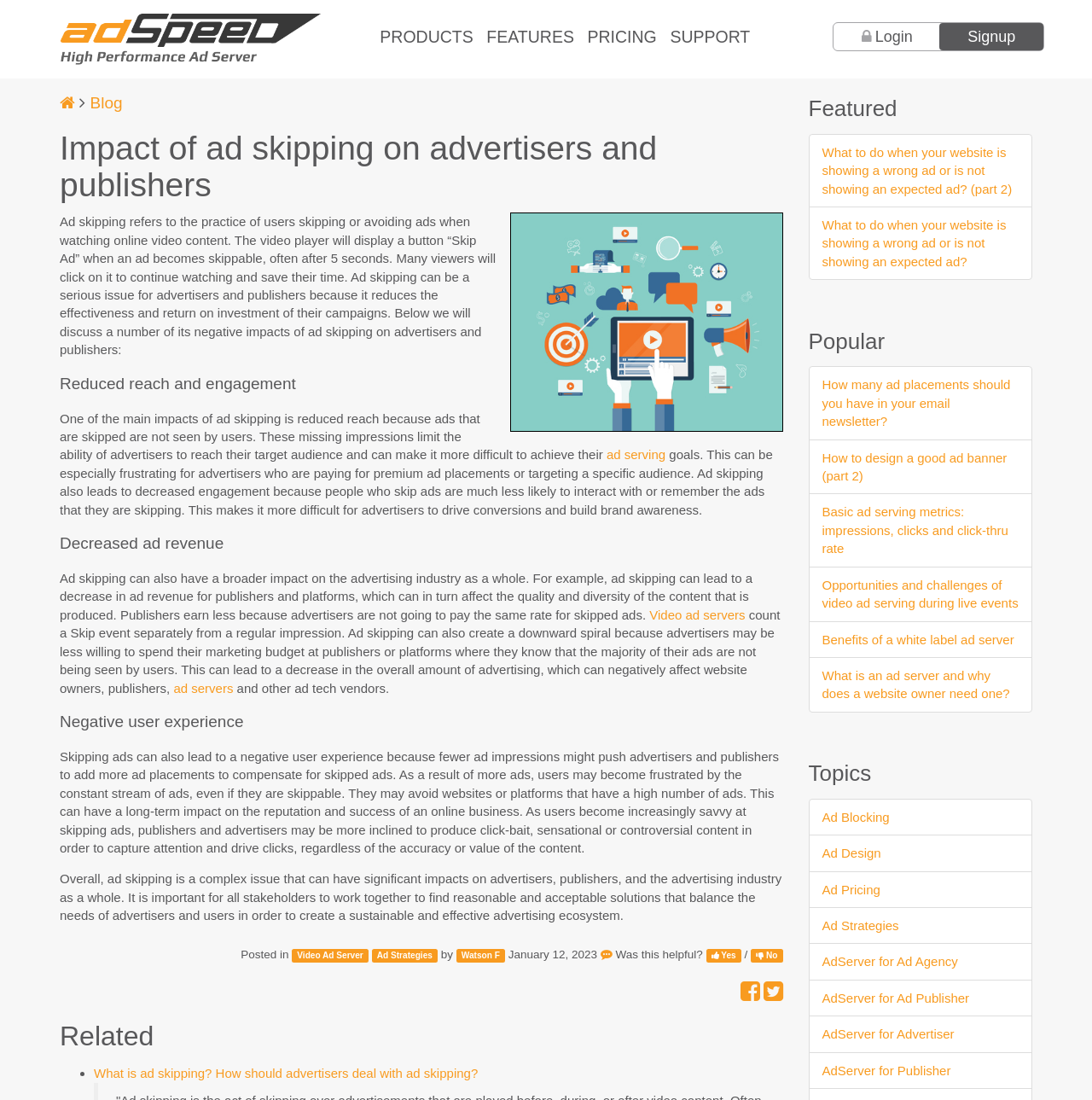Please locate the bounding box coordinates of the element's region that needs to be clicked to follow the instruction: "Learn more about 'Video Ad Server'". The bounding box coordinates should be provided as four float numbers between 0 and 1, i.e., [left, top, right, bottom].

[0.272, 0.865, 0.333, 0.873]